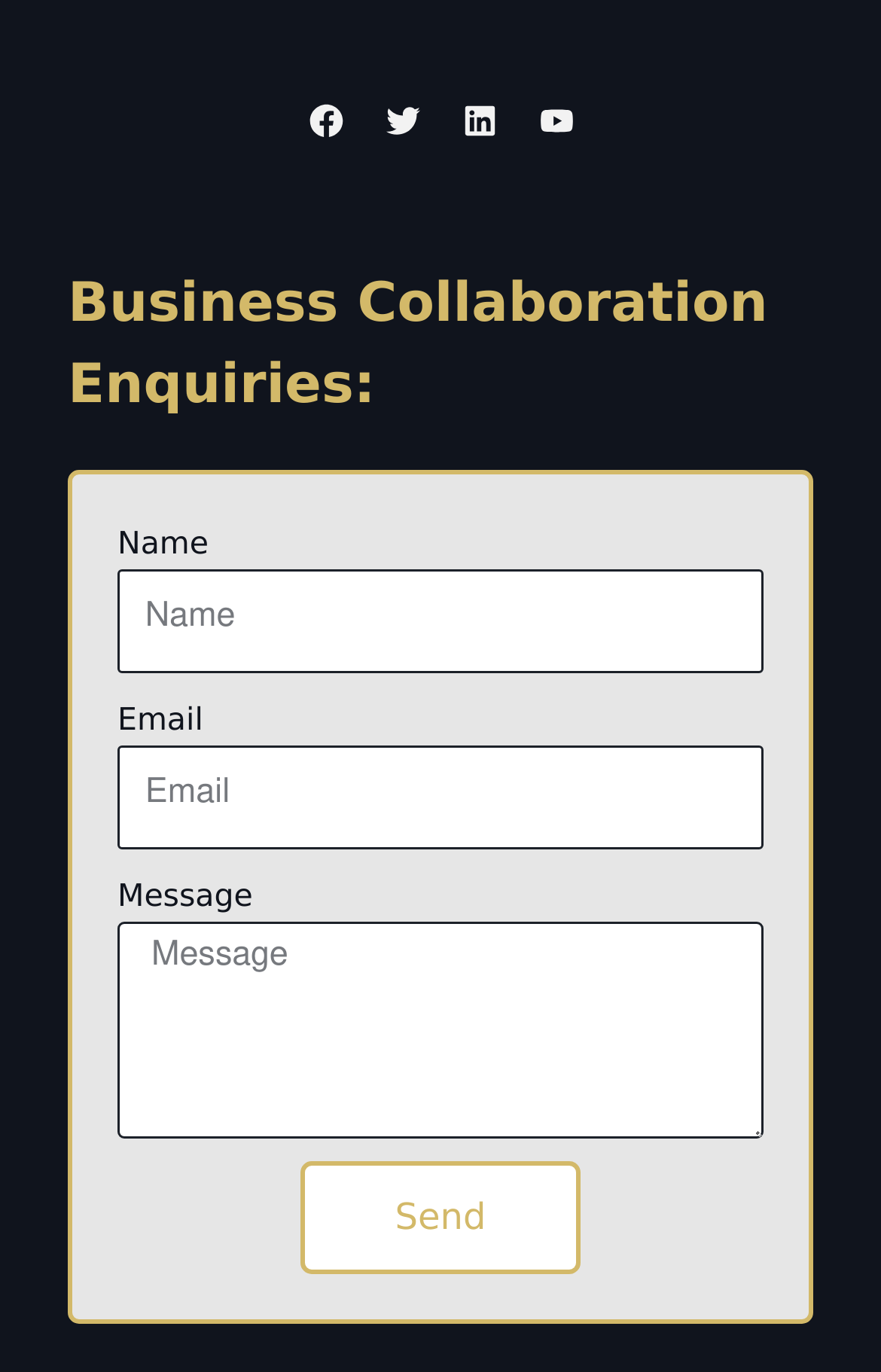Is the Email field required?
Using the information from the image, answer the question thoroughly.

I examined the webpage and found that the Email field has a 'required: True' attribute, which means that the user must enter an email address in that field in order to submit the form.